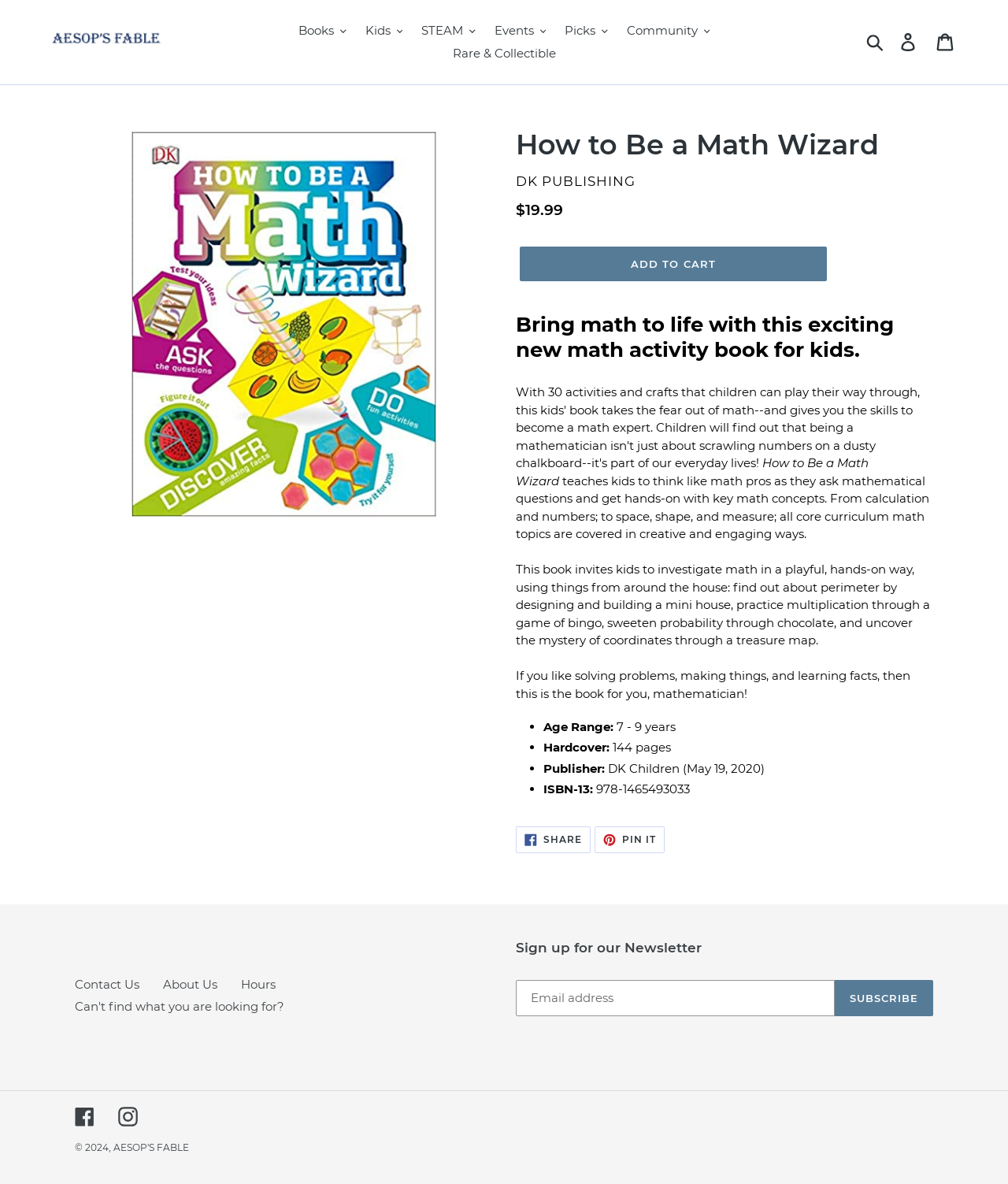Pinpoint the bounding box coordinates for the area that should be clicked to perform the following instruction: "Call the phone number".

None